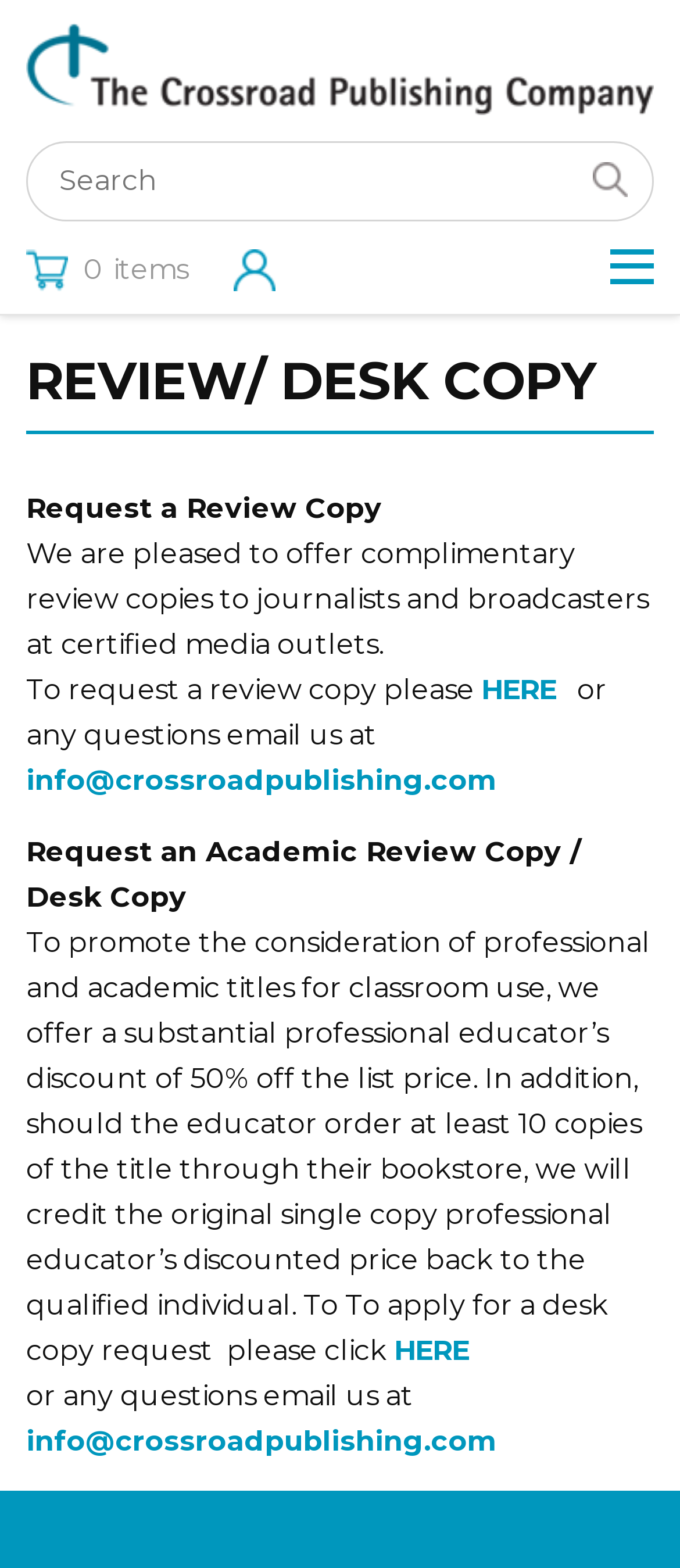Using the elements shown in the image, answer the question comprehensively: How can I contact Crossroad Publishing?

The webpage provides an email address, info@crossroadpublishing.com, which can be used to contact Crossroad Publishing for questions or to request a review copy.